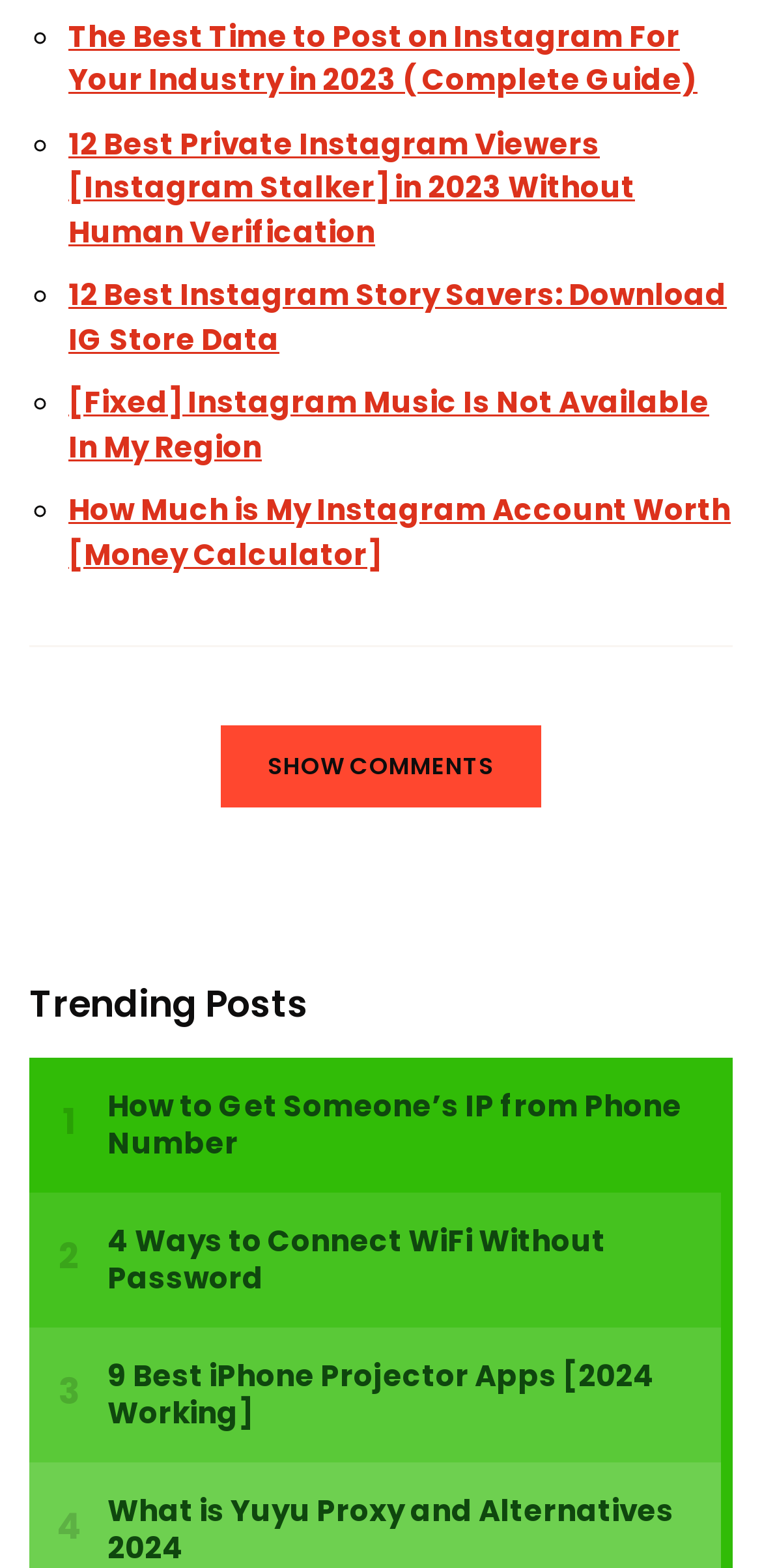Please determine the bounding box coordinates of the element's region to click in order to carry out the following instruction: "Show comments". The coordinates should be four float numbers between 0 and 1, i.e., [left, top, right, bottom].

[0.29, 0.463, 0.71, 0.515]